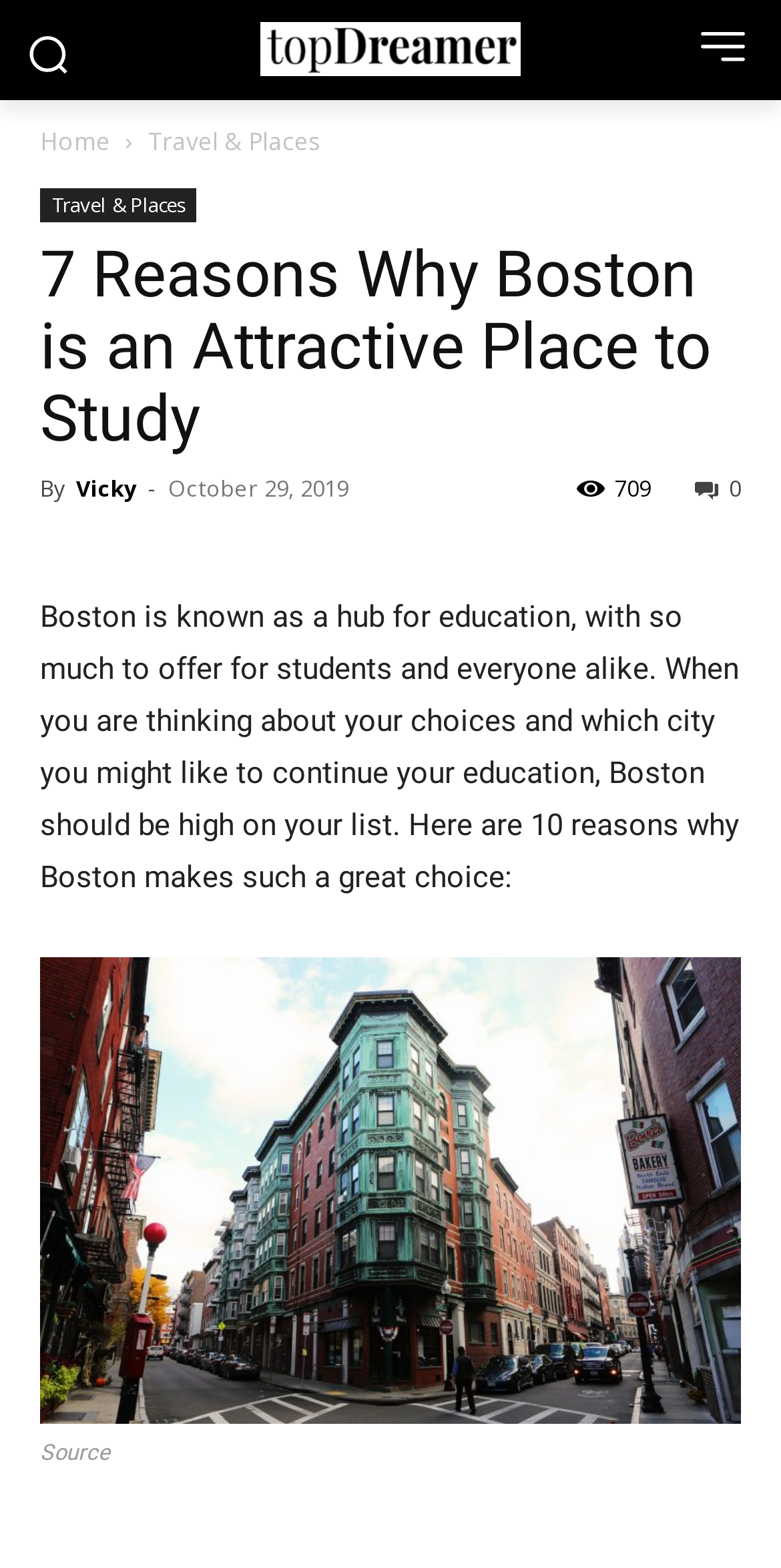Craft a detailed narrative of the webpage's structure and content.

The webpage is about the attractiveness of Boston as a place to study, with a focus on education. At the top left, there is a small image, and next to it, a logo link with an accompanying image. On the top right, there is another small image. 

Below the top images, there are two links, "Home" and "Travel & Places", with the latter having a dropdown menu. The main content of the webpage is headed by a title "7 Reasons Why Boston is an Attractive Place to Study" followed by the author's name "Vicky" and the date "October 29, 2019". 

The main text describes Boston as a hub for education, offering many benefits for students and others alike. It suggests that Boston should be a top choice for those considering continuing their education. 

Below the main text, there is a large figure with a caption, which is described by a link labeled "Source". The figure takes up most of the bottom half of the webpage.